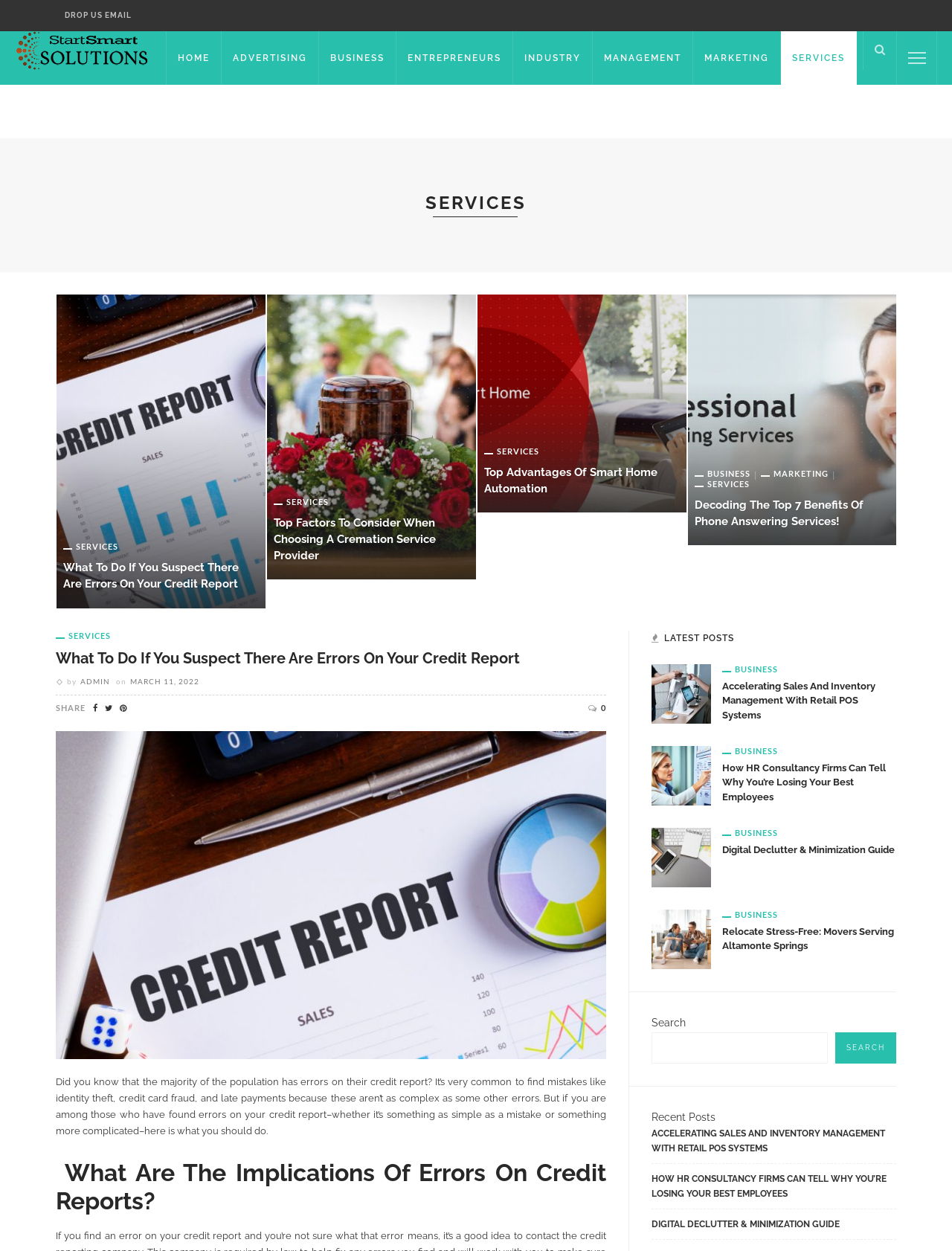What is the purpose of the search box?
Answer with a single word or phrase by referring to the visual content.

To search the website